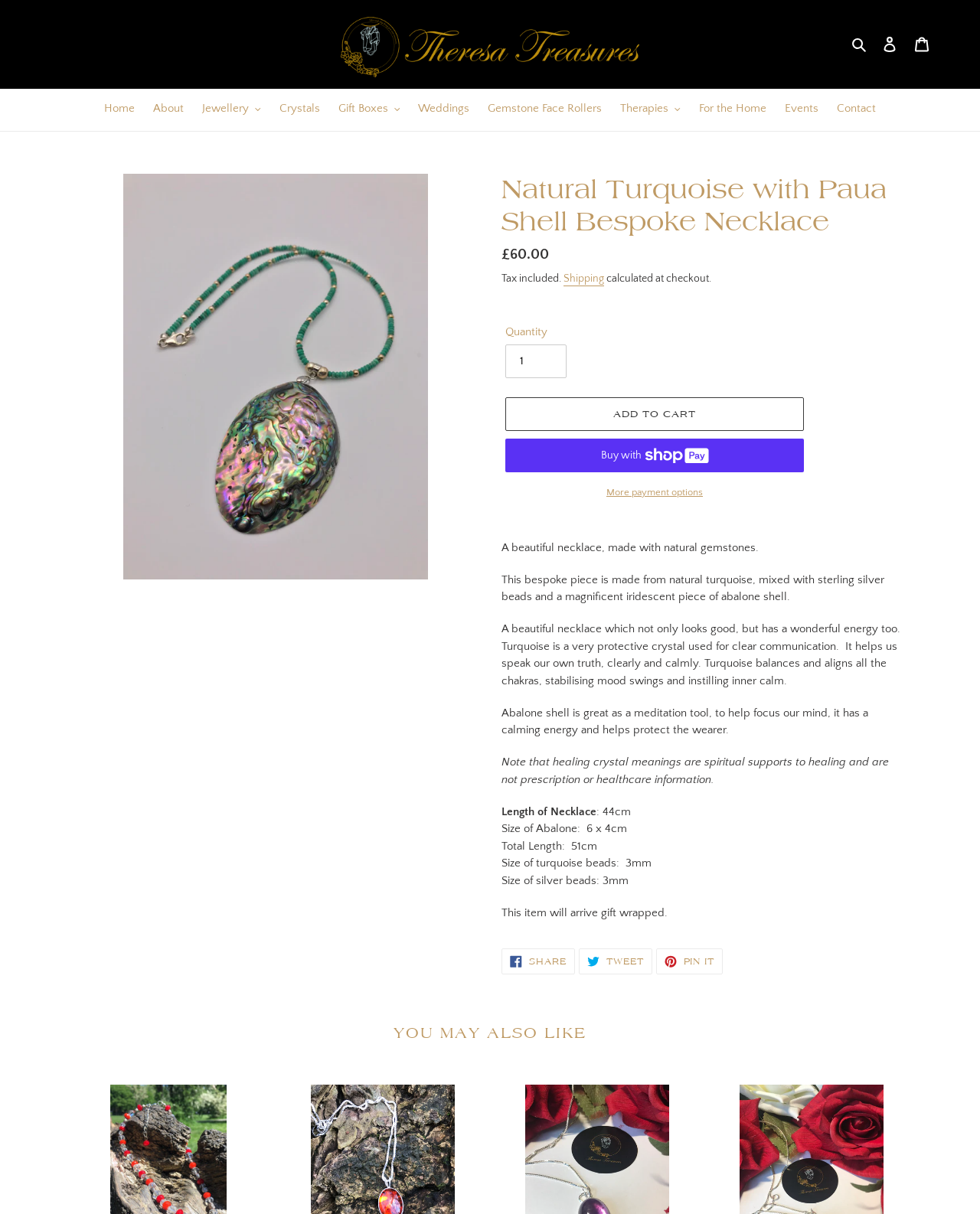Predict the bounding box of the UI element that fits this description: "For the Home".

[0.705, 0.083, 0.79, 0.099]